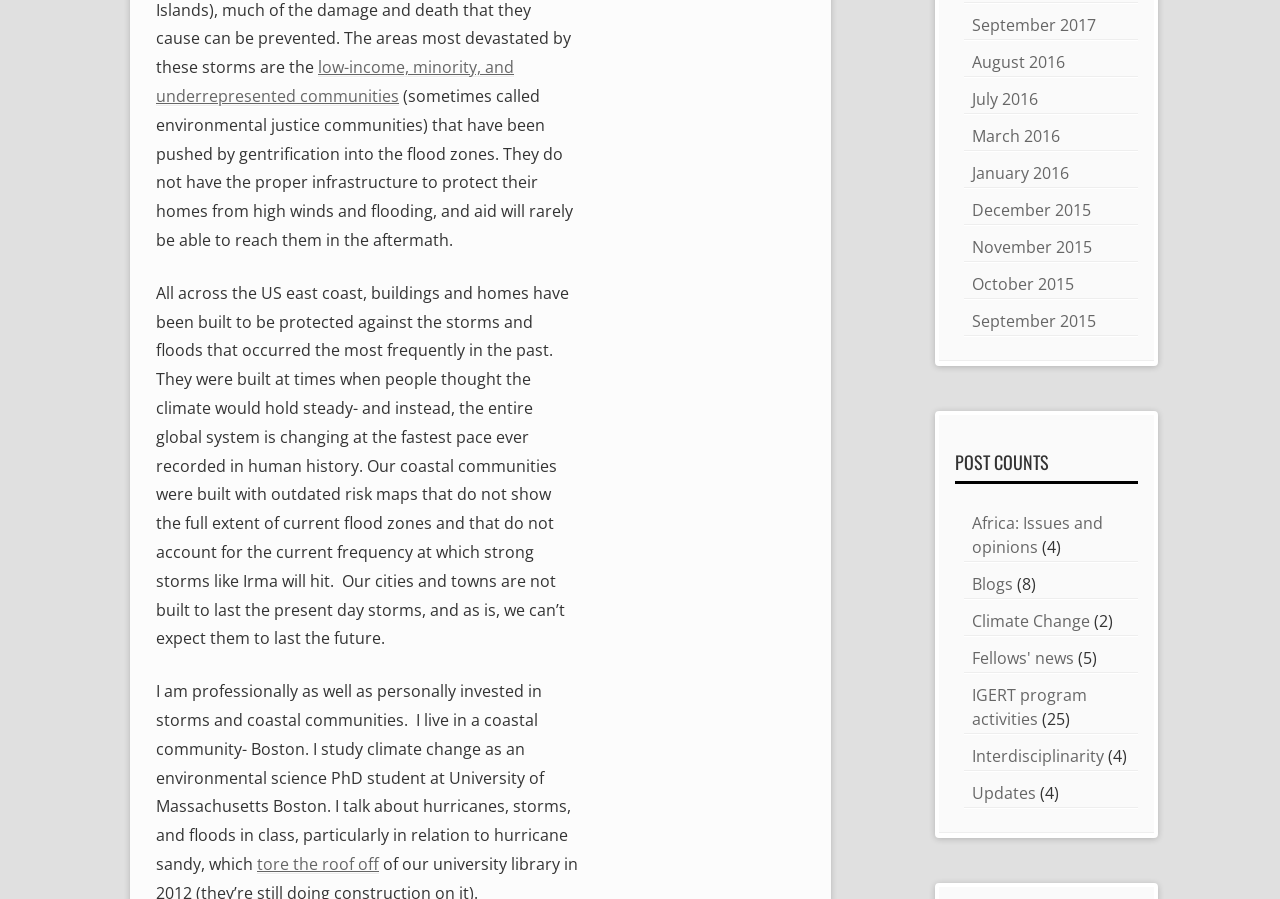Please provide a one-word or short phrase answer to the question:
What is the topic of discussion in relation to Hurricane Sandy?

storms, hurricanes, and floods